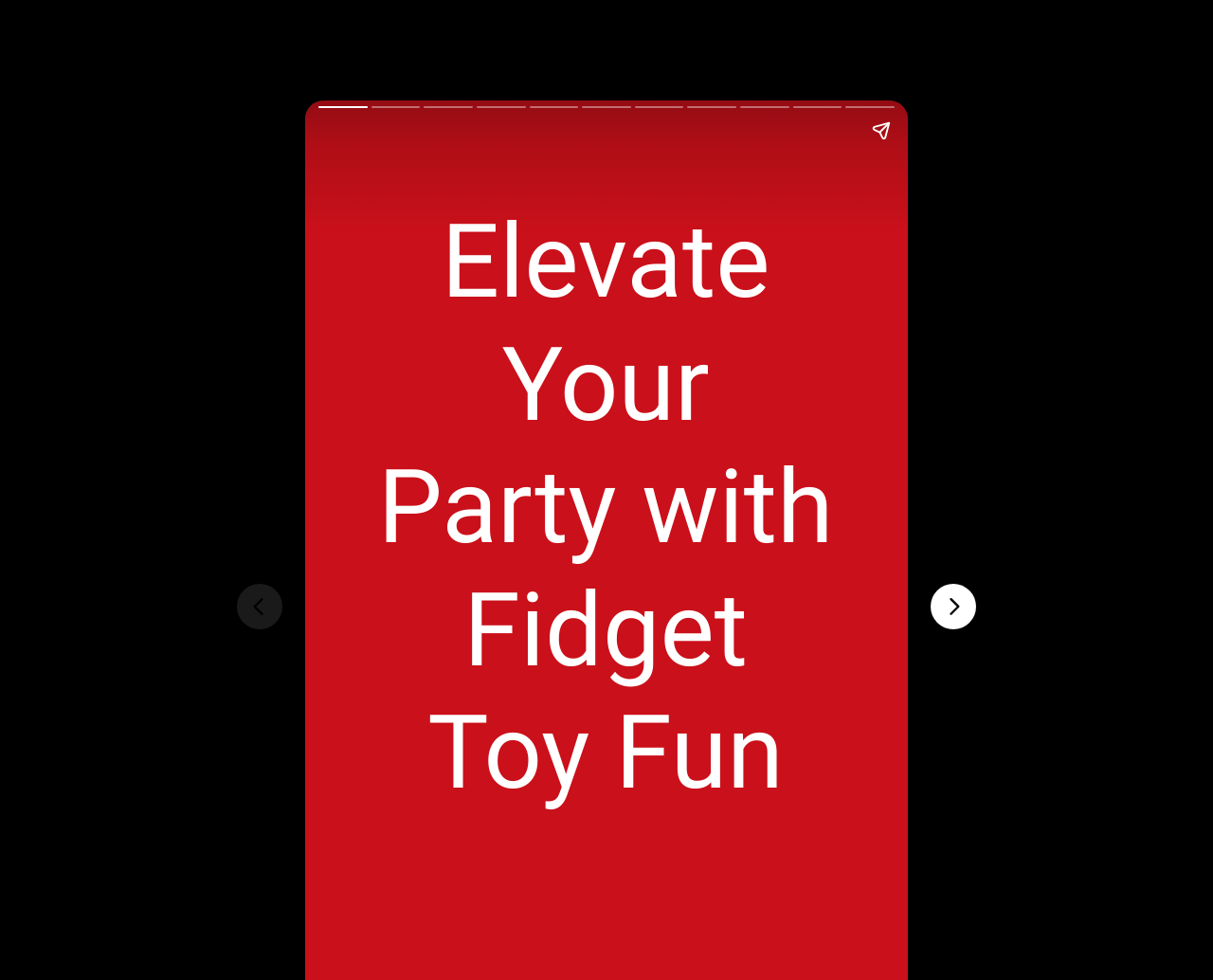Given the description of the UI element: "aria-label="Next page"", predict the bounding box coordinates in the form of [left, top, right, bottom], with each value being a float between 0 and 1.

[0.767, 0.596, 0.805, 0.642]